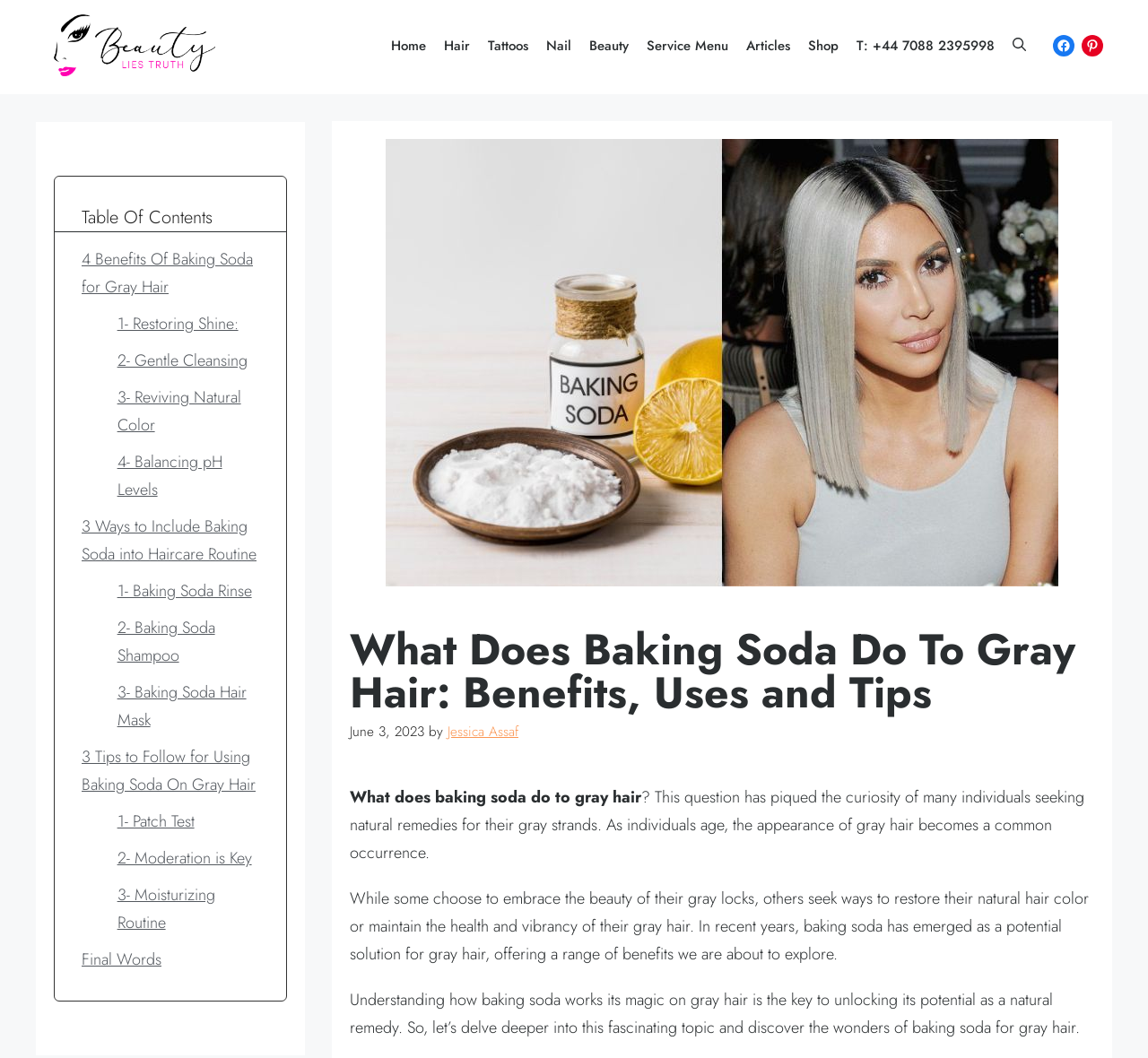Predict the bounding box of the UI element based on this description: "Privacy Policy".

None